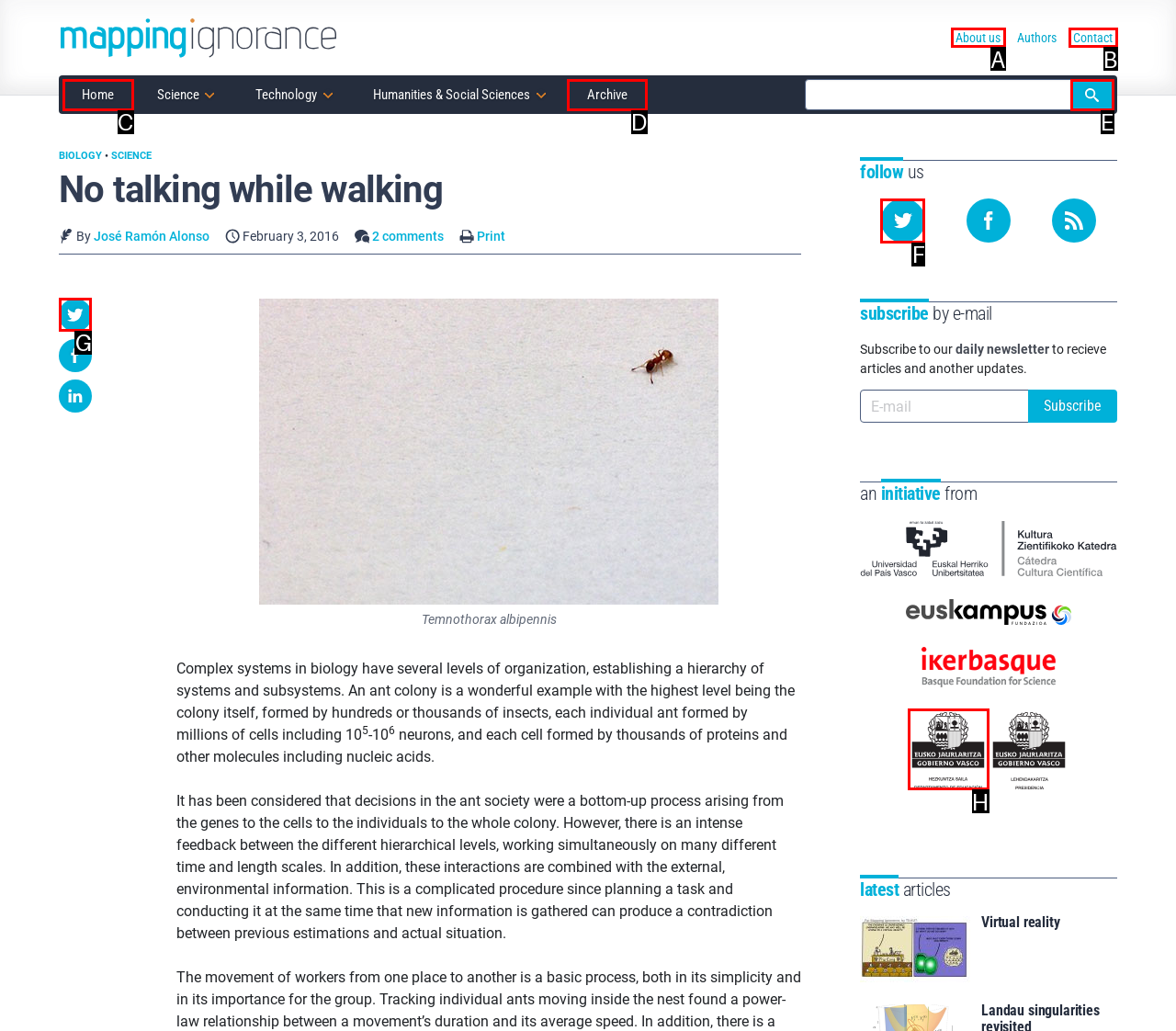From the options shown in the screenshot, tell me which lettered element I need to click to complete the task: Share on Twitter.

G